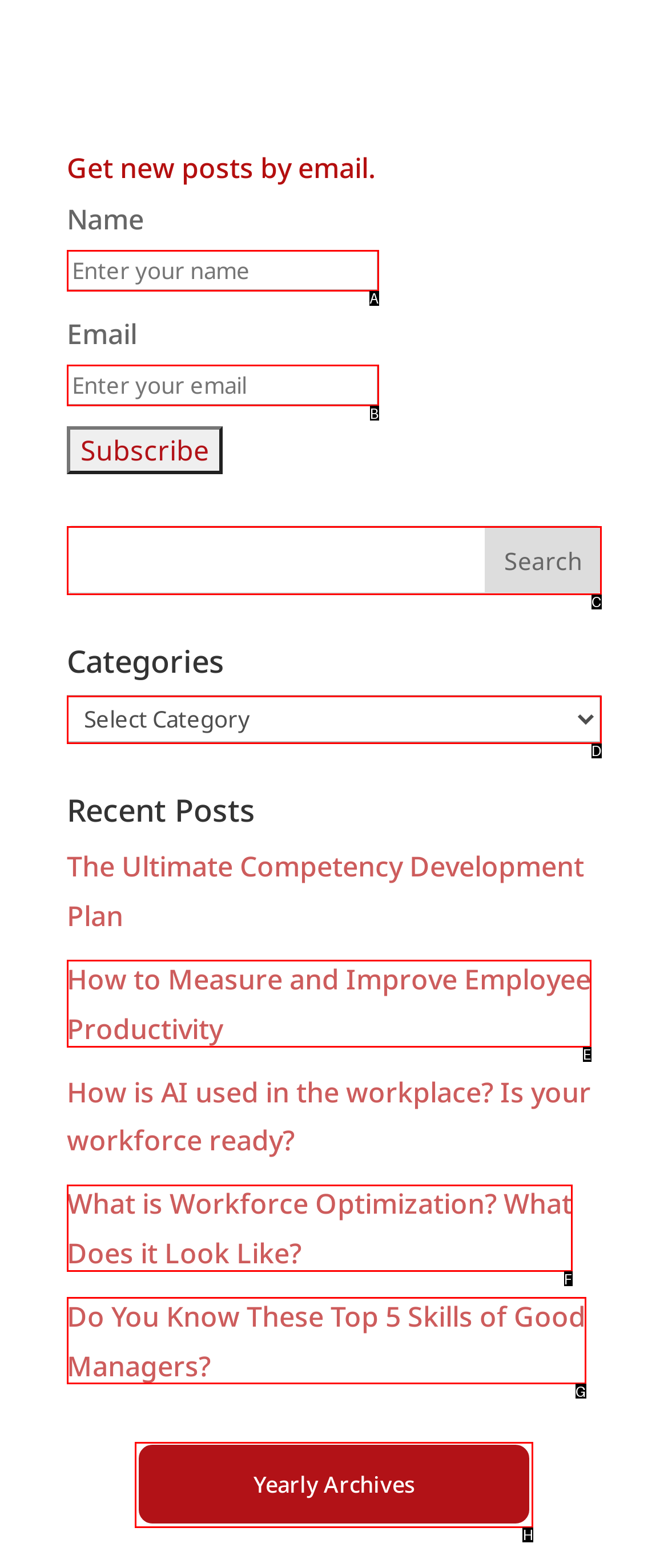Pinpoint the HTML element that fits the description: name="s"
Answer by providing the letter of the correct option.

C